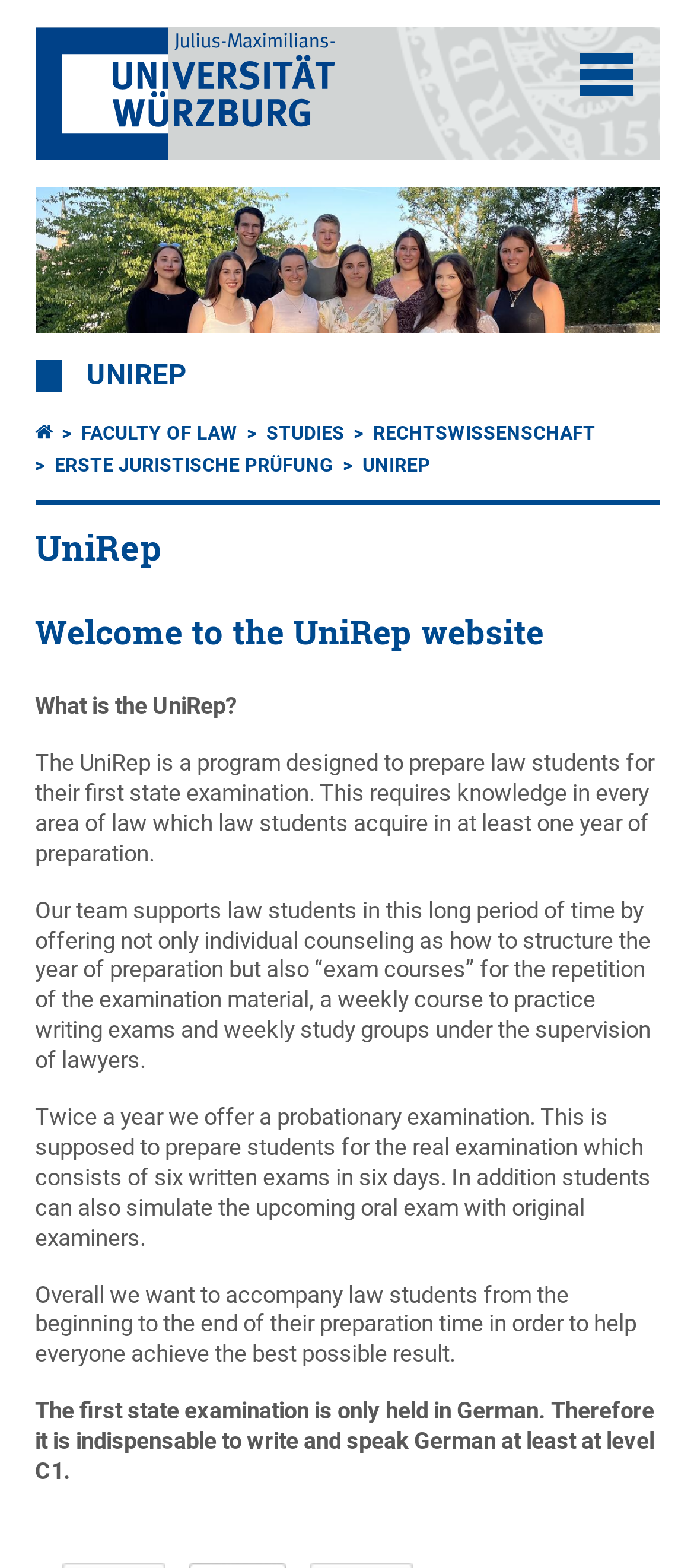What type of support does UniRep offer to law students?
Using the screenshot, give a one-word or short phrase answer.

Individual counseling, exam courses, study groups